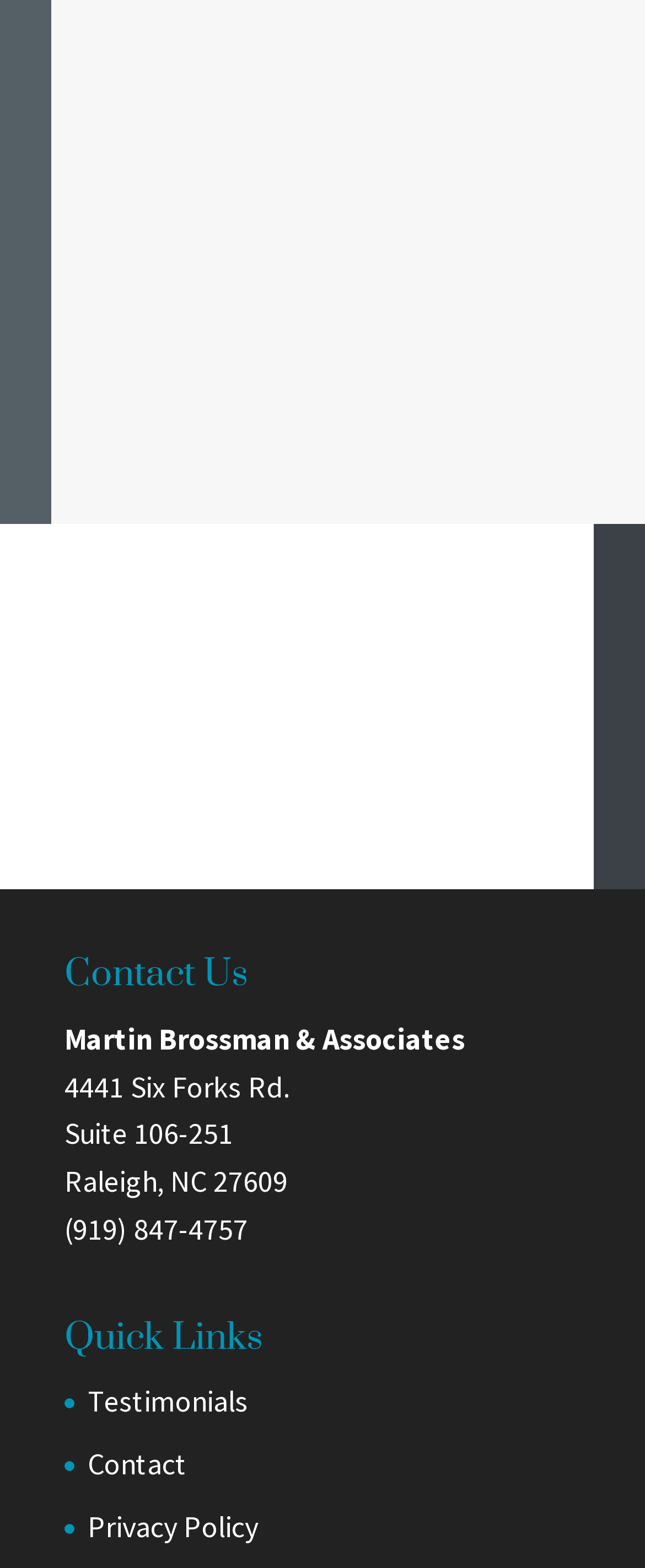Determine the bounding box coordinates for the UI element described. Format the coordinates as (top-left x, top-left y, bottom-right x, bottom-right y) and ensure all values are between 0 and 1. Element description: Contact

[0.136, 0.921, 0.29, 0.945]